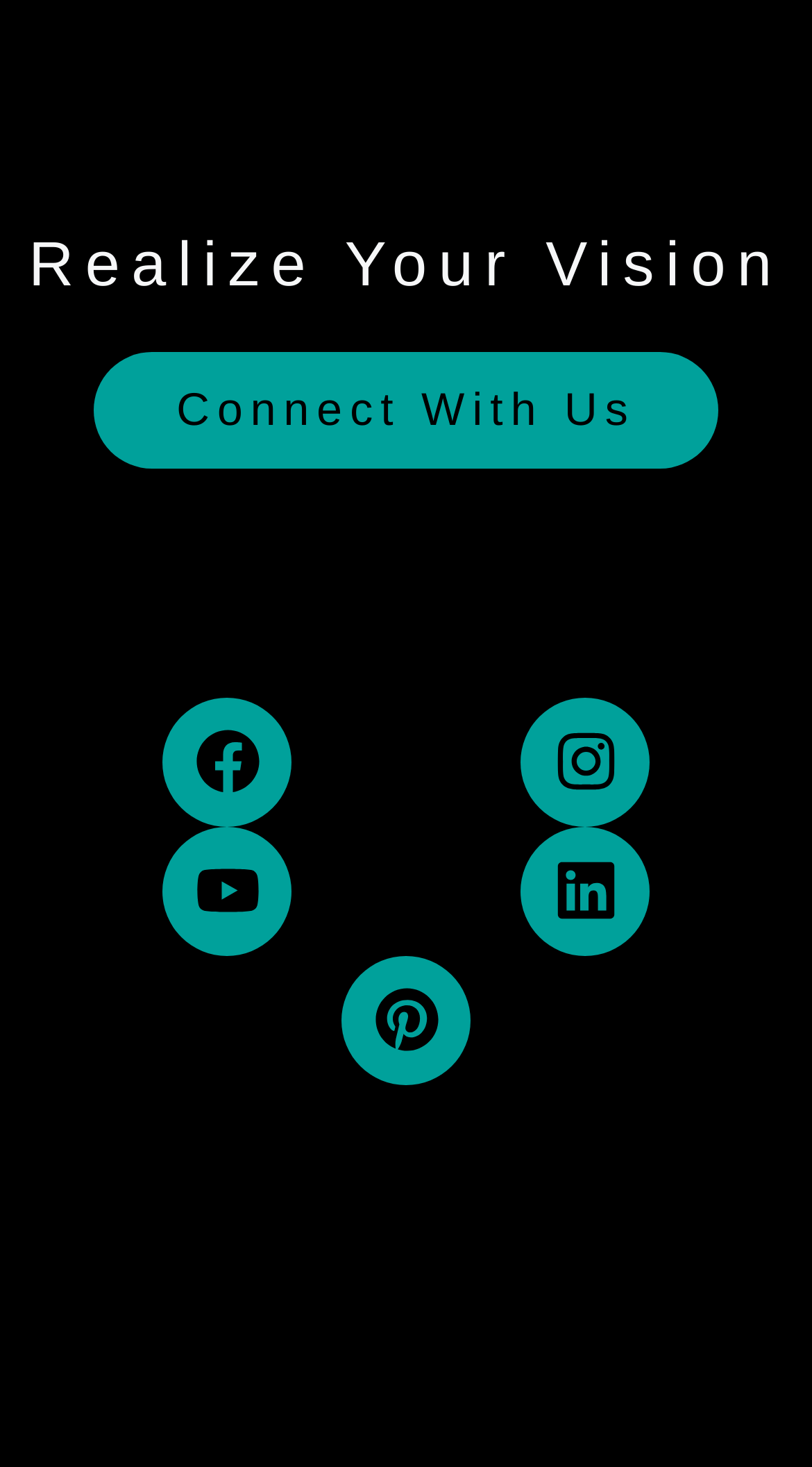What is the shape of the Facebook icon?
Please interpret the details in the image and answer the question thoroughly.

The Facebook icon is a square-shaped image with a bounding box of [0.24, 0.497, 0.319, 0.541], indicating its shape and position relative to the Facebook link.